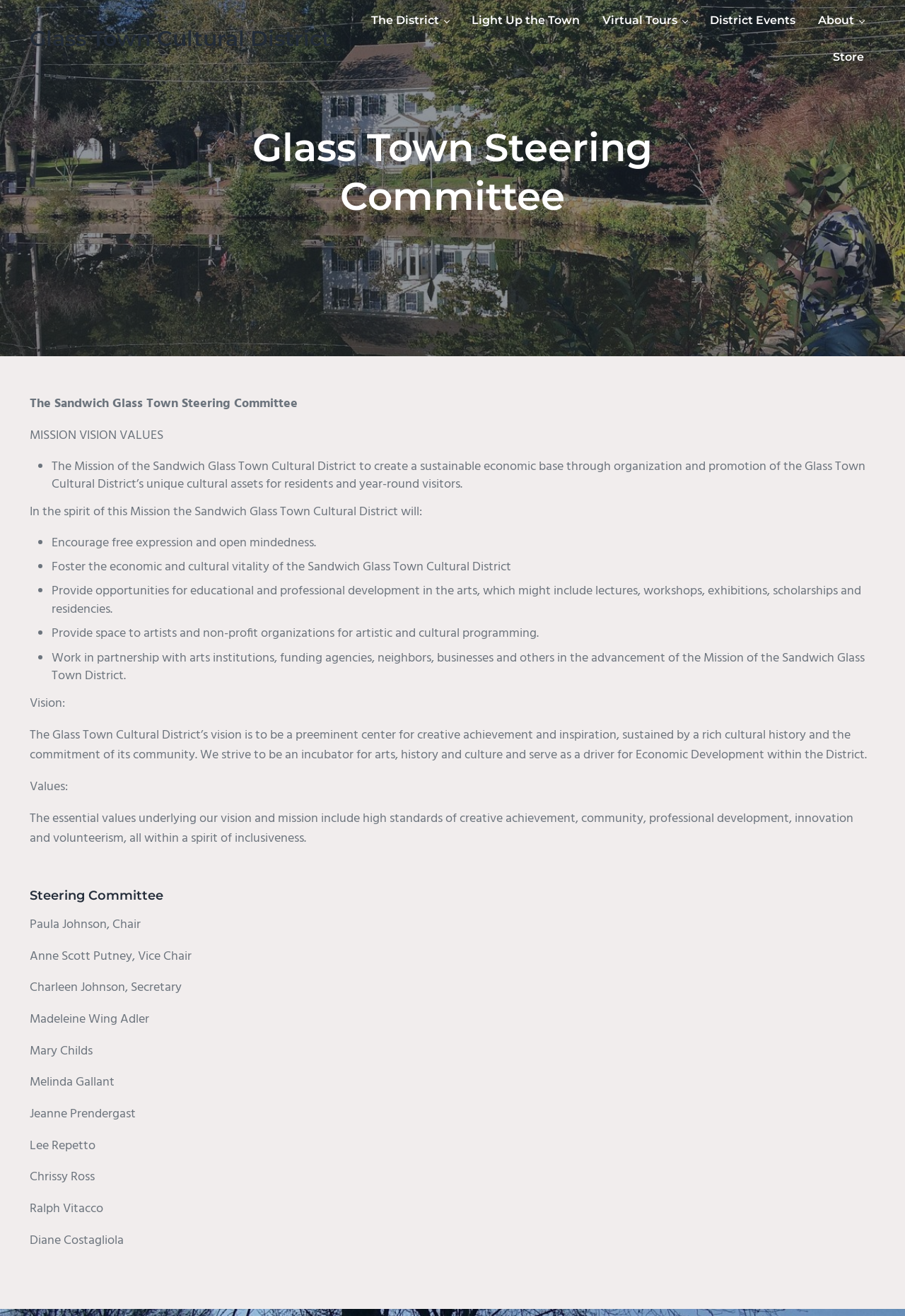Please provide the main heading of the webpage content.

Glass Town Steering Committee